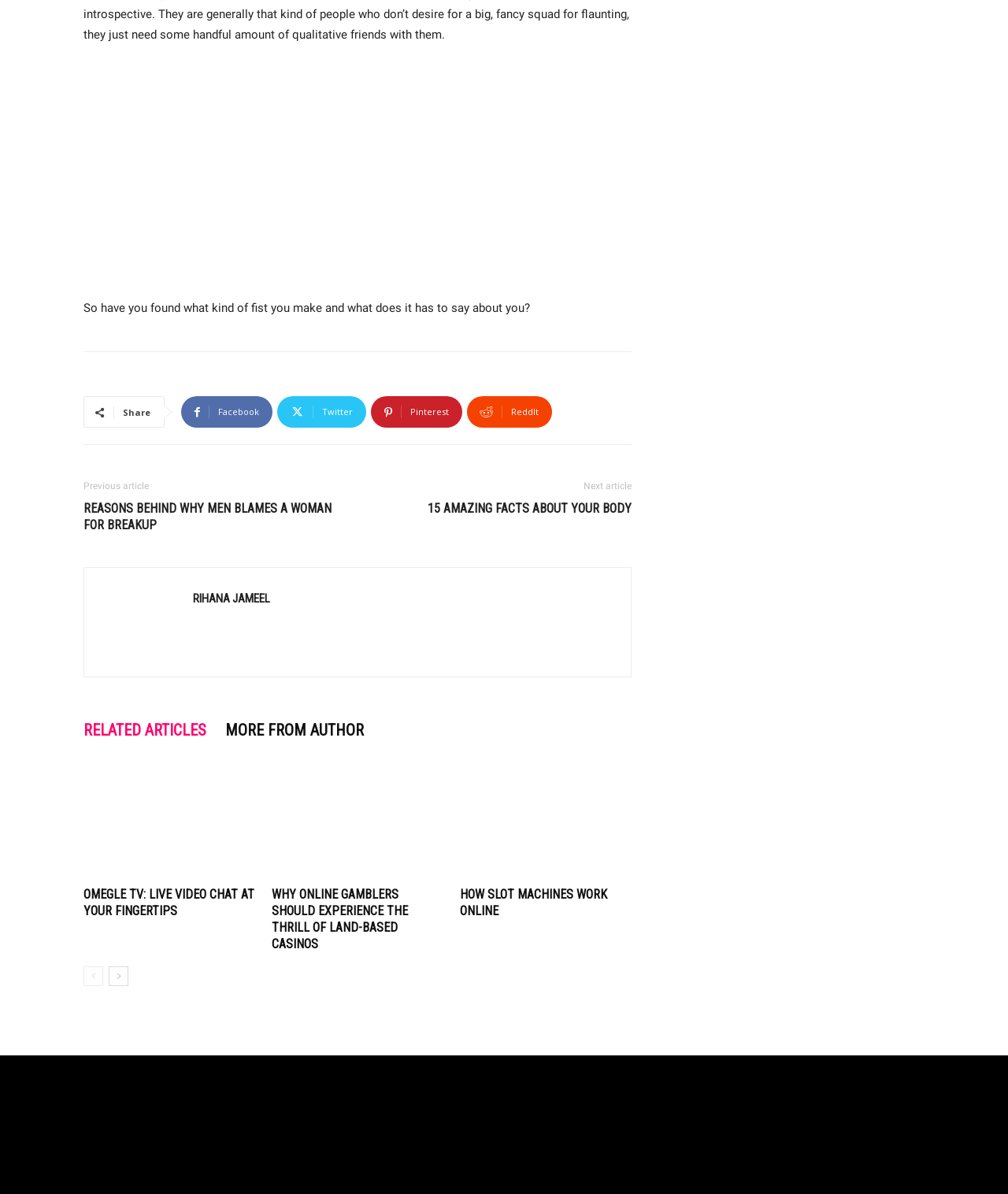Refer to the image and answer the question with as much detail as possible: What is the topic of the main image?

The main image on the webpage has a caption 'What Does Your Fist Says About You', which suggests that the topic of the image is related to the meaning of different types of fists.